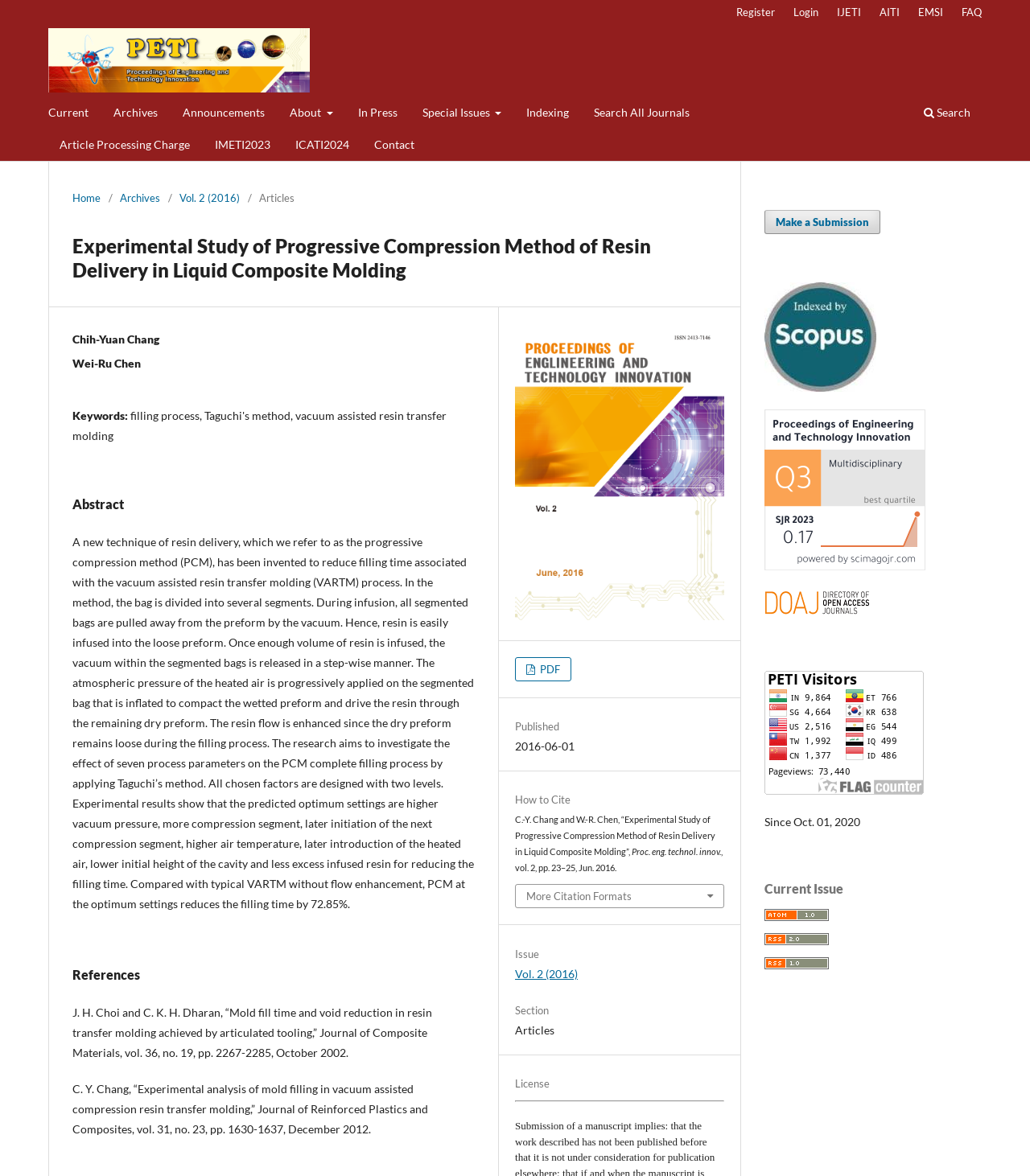Locate and extract the headline of this webpage.

Experimental Study of Progressive Compression Method of Resin Delivery in Liquid Composite Molding